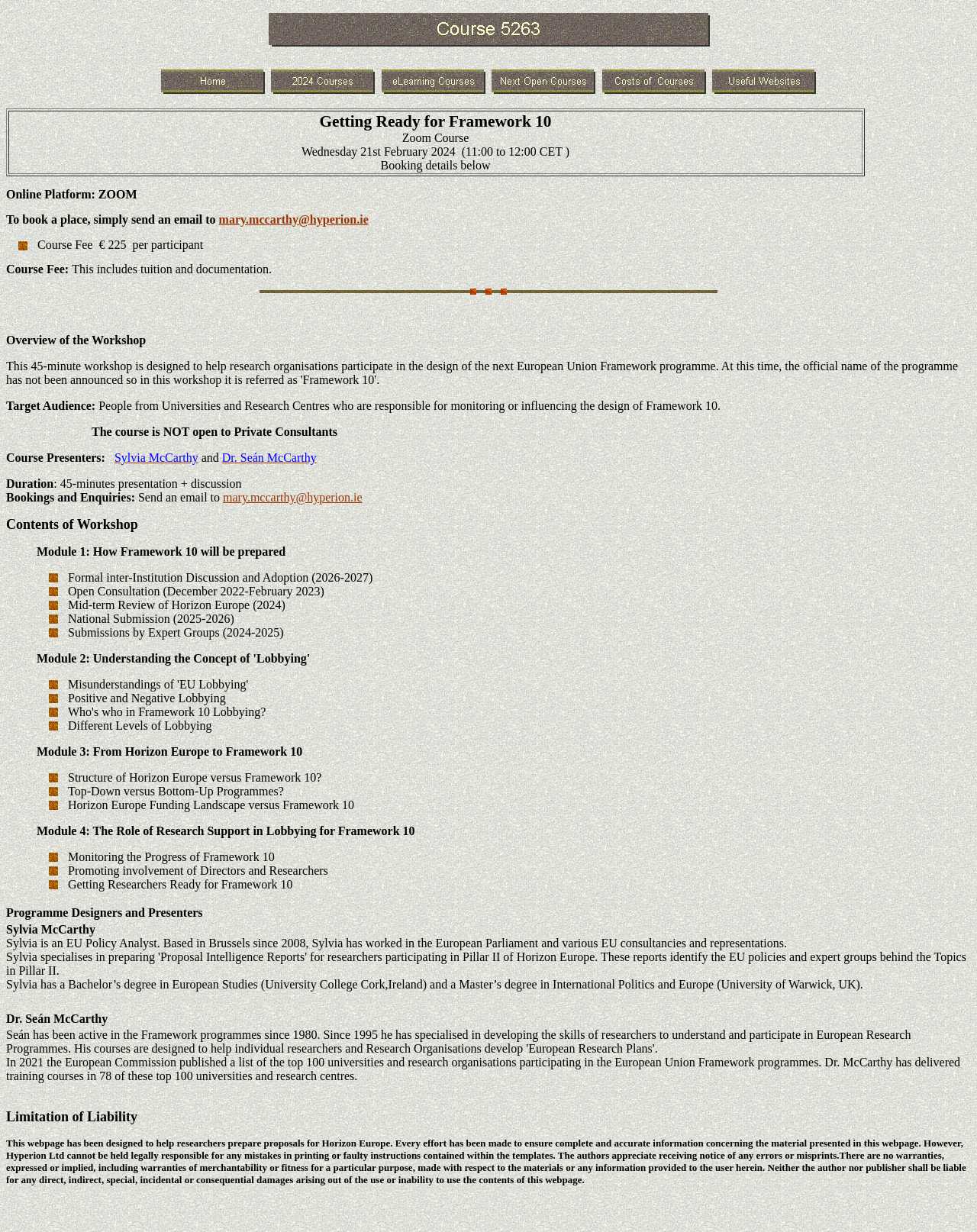Locate the bounding box of the UI element described in the following text: "alt="Useful Websites" name="MSFPnav6"".

[0.727, 0.057, 0.837, 0.068]